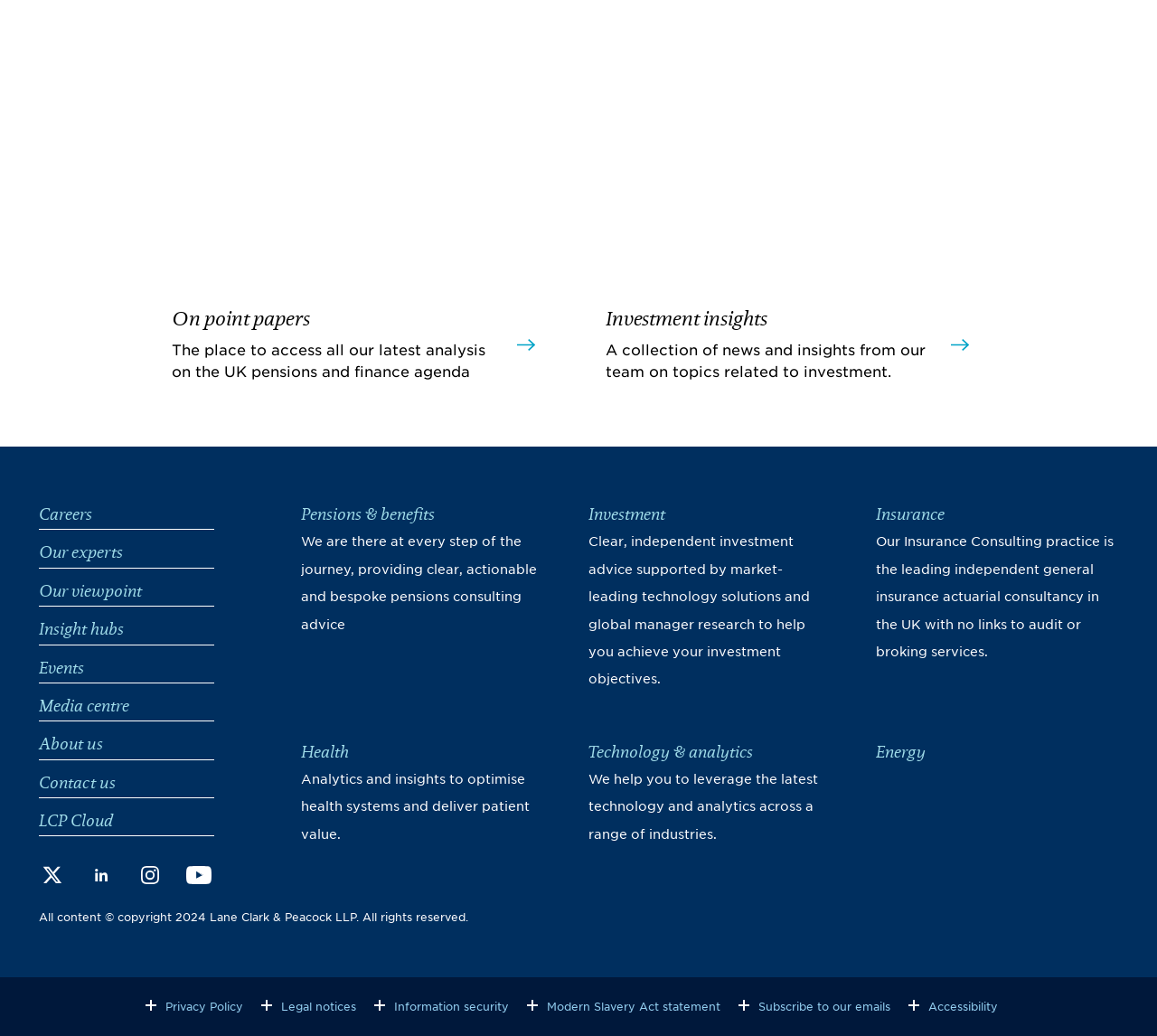Determine the bounding box coordinates for the element that should be clicked to follow this instruction: "Access on point papers". The coordinates should be given as four float numbers between 0 and 1, in the format [left, top, right, bottom].

[0.148, 0.296, 0.43, 0.37]